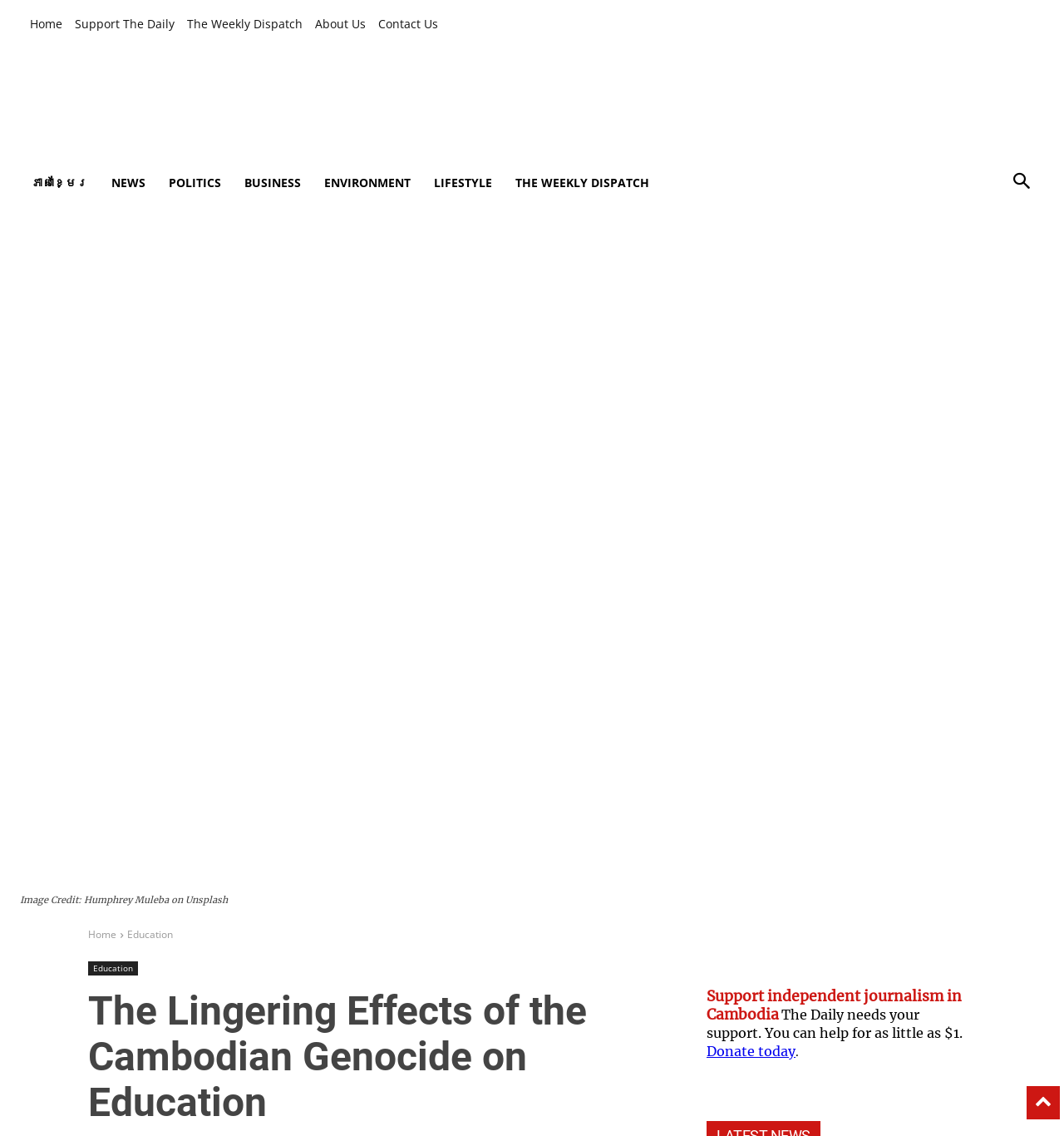Please determine the headline of the webpage and provide its content.

The Lingering Effects of the Cambodian Genocide on Education